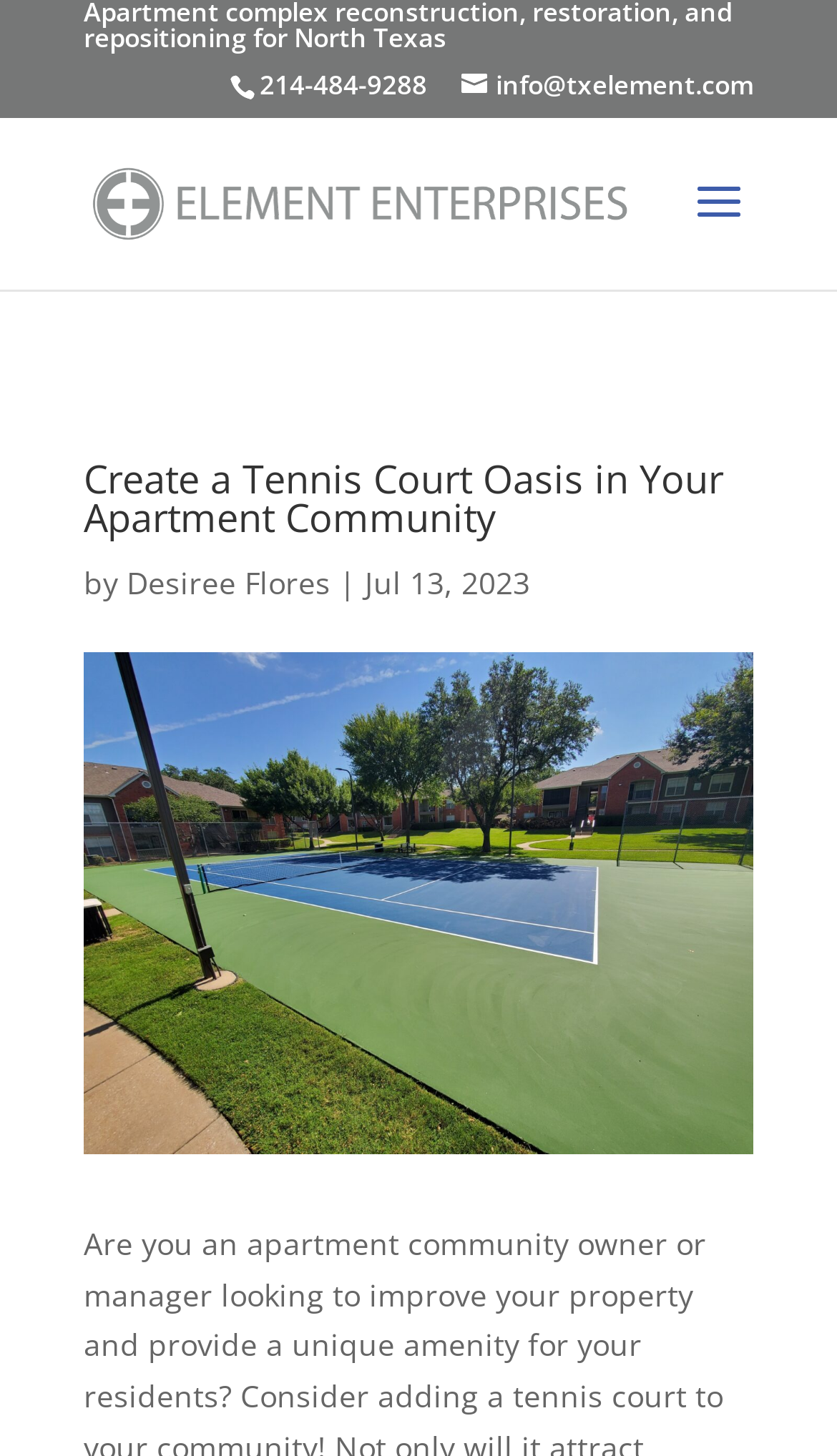Answer briefly with one word or phrase:
What is the email address to contact?

info@txelement.com